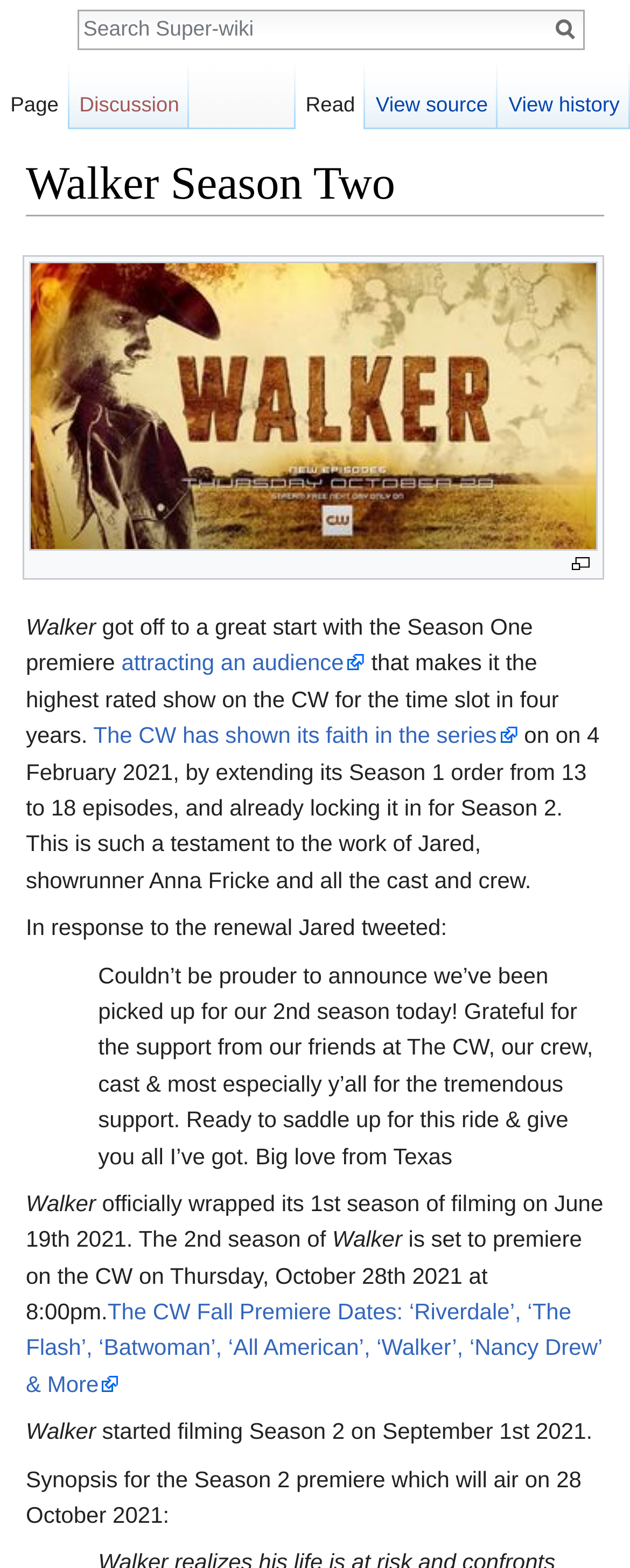Use one word or a short phrase to answer the question provided: 
What is the name of the image file on the webpage?

Walker season 2.JPG